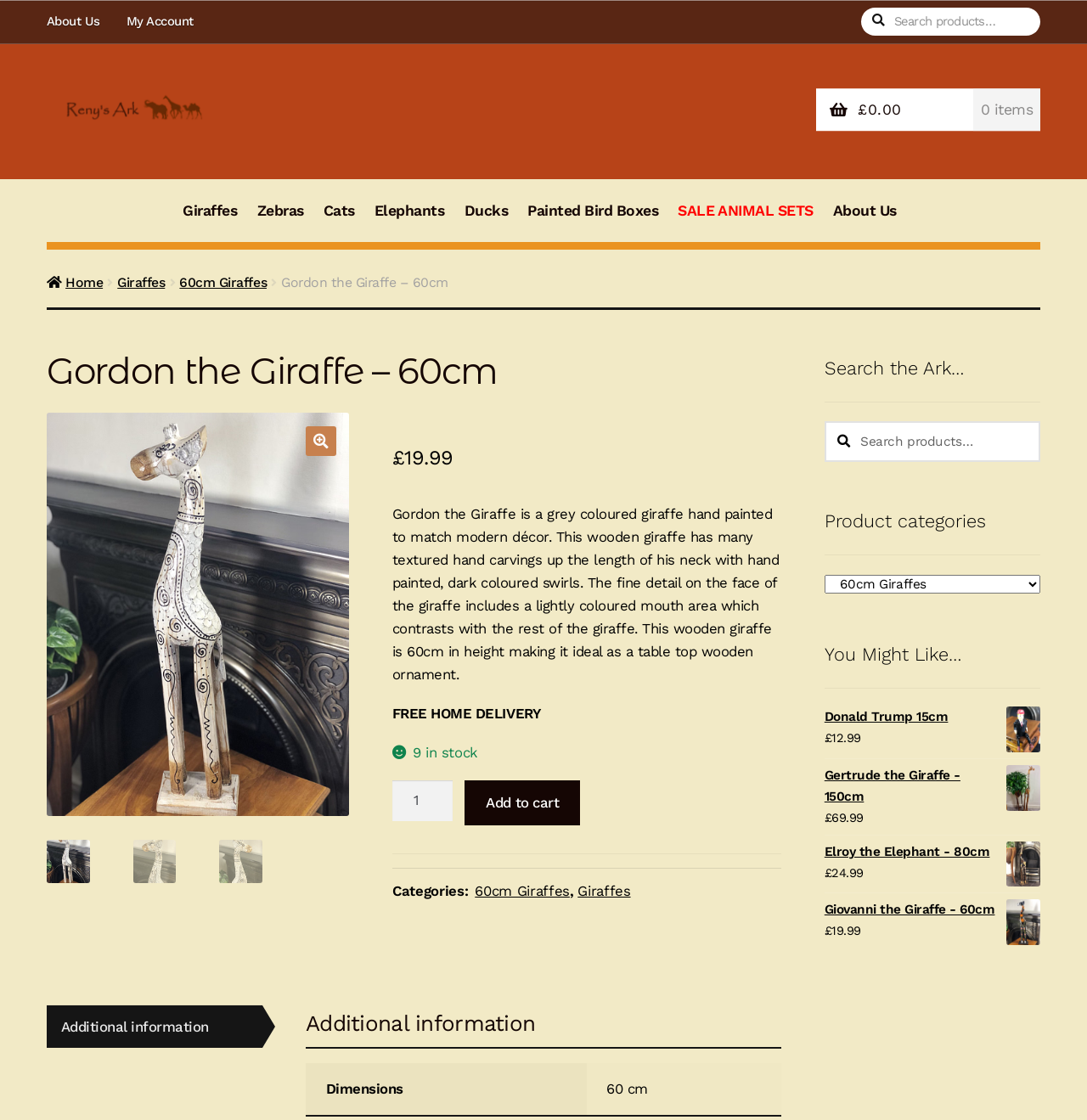For the element described, predict the bounding box coordinates as (top-left x, top-left y, bottom-right x, bottom-right y). All values should be between 0 and 1. Element description: Add to cart

[0.428, 0.697, 0.534, 0.737]